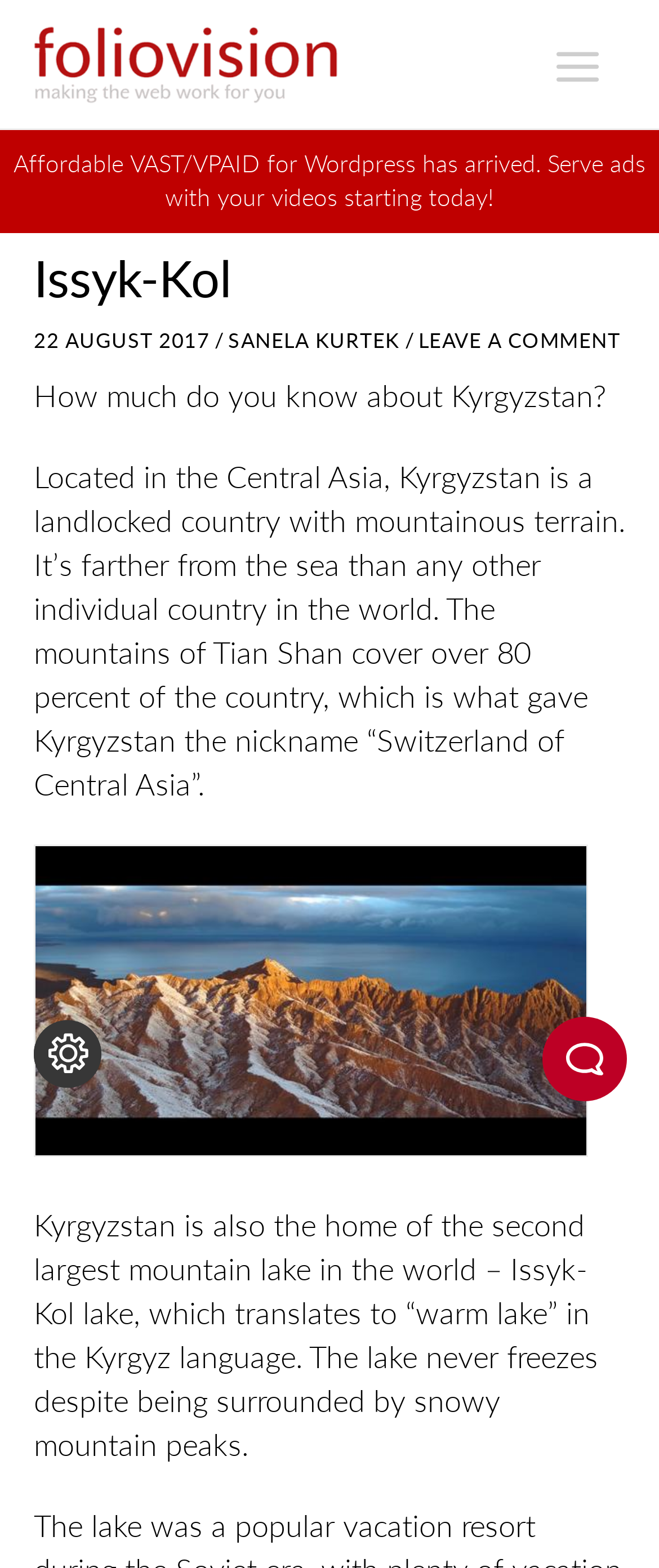Please answer the following question using a single word or phrase: 
What is the name of the lake mentioned in the article?

Issyk-Kol lake